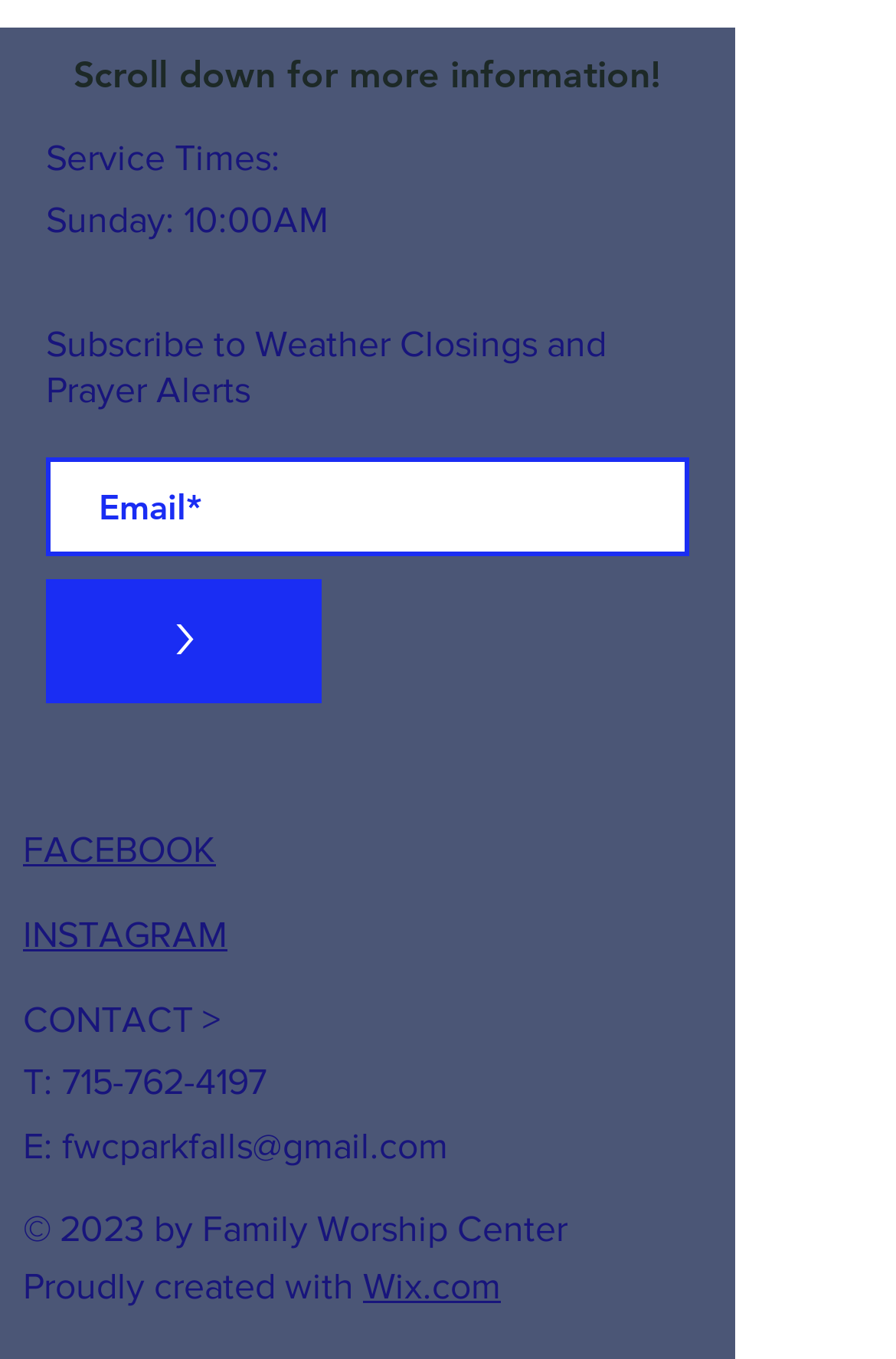Provide a short answer to the following question with just one word or phrase: What is the email address to contact?

fwcparkfalls@gmail.com